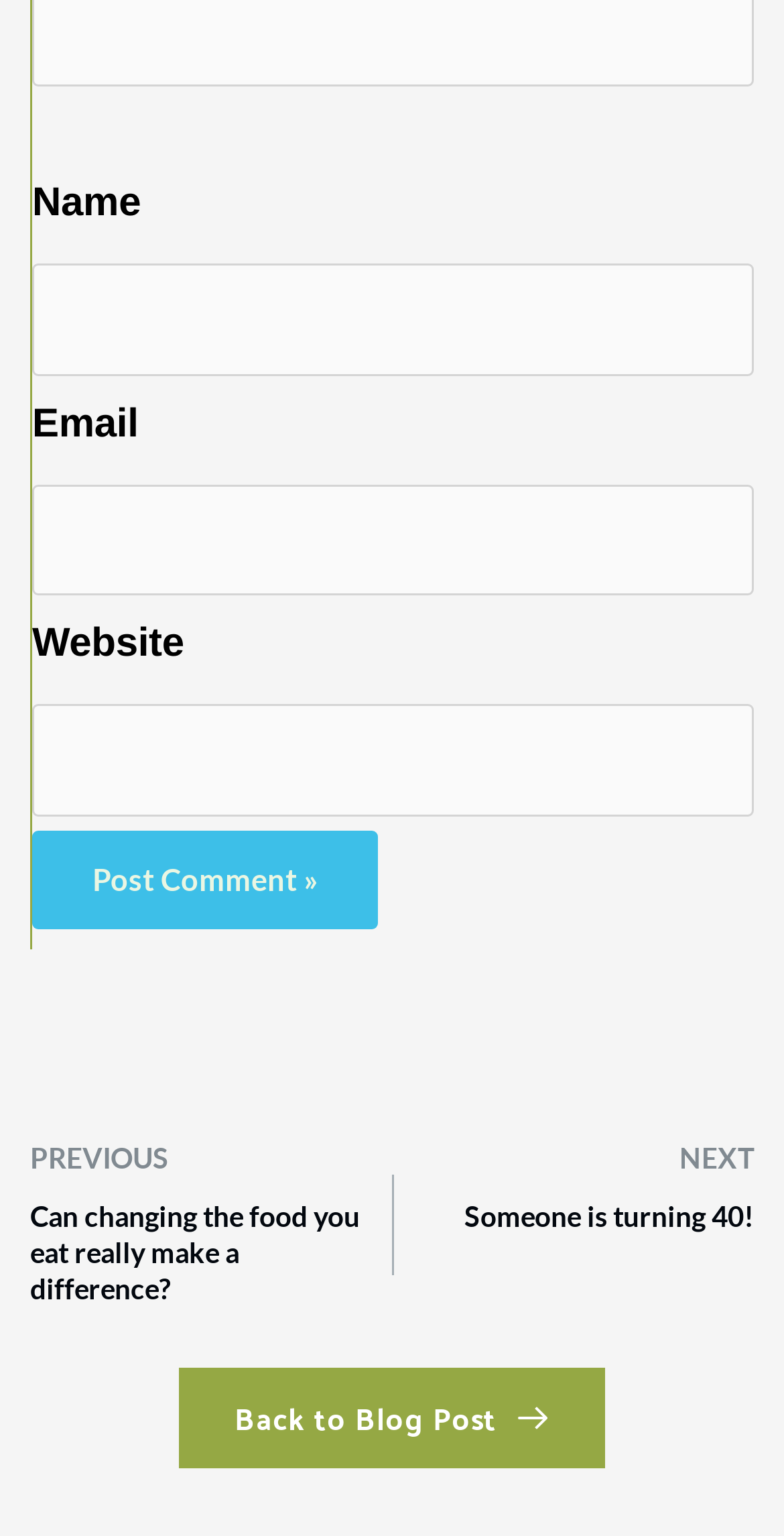Provide a brief response to the question below using one word or phrase:
How many textboxes are there?

3